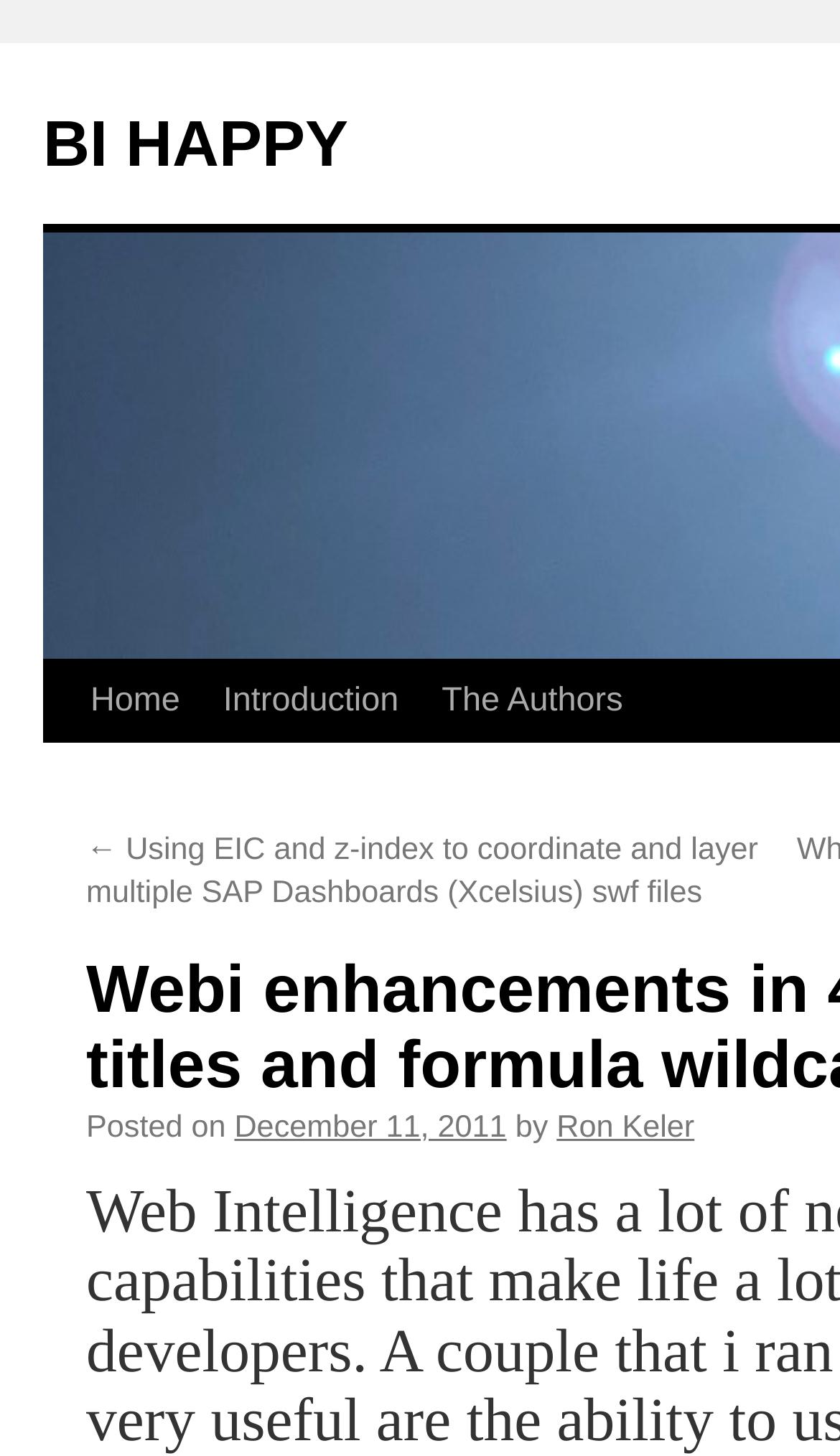Examine the image and give a thorough answer to the following question:
What is the purpose of the 'Skip to content' link?

I found the answer by understanding the common purpose of 'Skip to content' links, which is to allow users to bypass the navigation and other elements and go directly to the main content of the page.